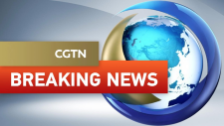Give a short answer to this question using one word or a phrase:
What is the color of the text 'CGTN'?

Gold